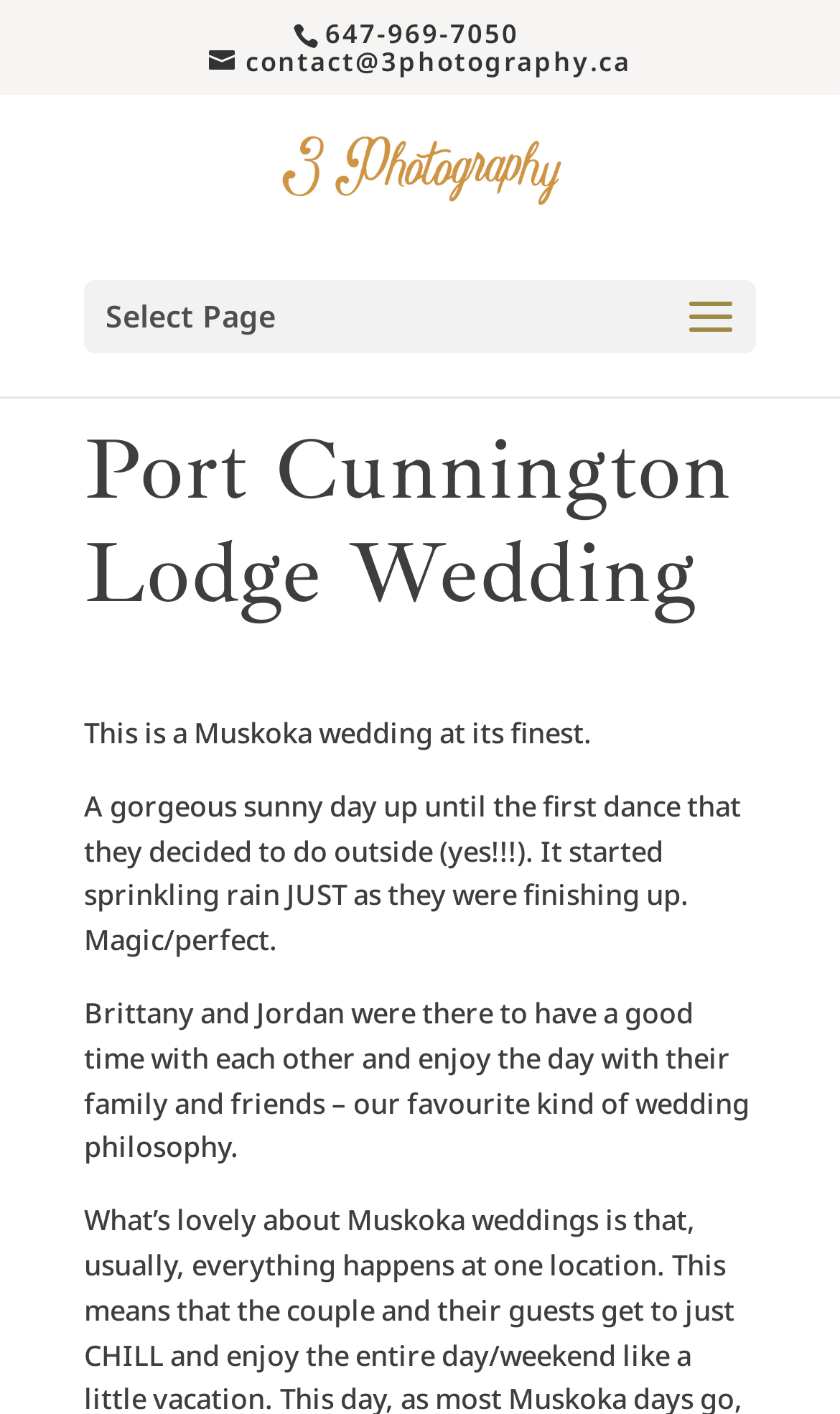Provide the bounding box coordinates of the HTML element this sentence describes: "alt="3Photography - Professional Wedding Photographer"". The bounding box coordinates consist of four float numbers between 0 and 1, i.e., [left, top, right, bottom].

[0.217, 0.106, 0.791, 0.133]